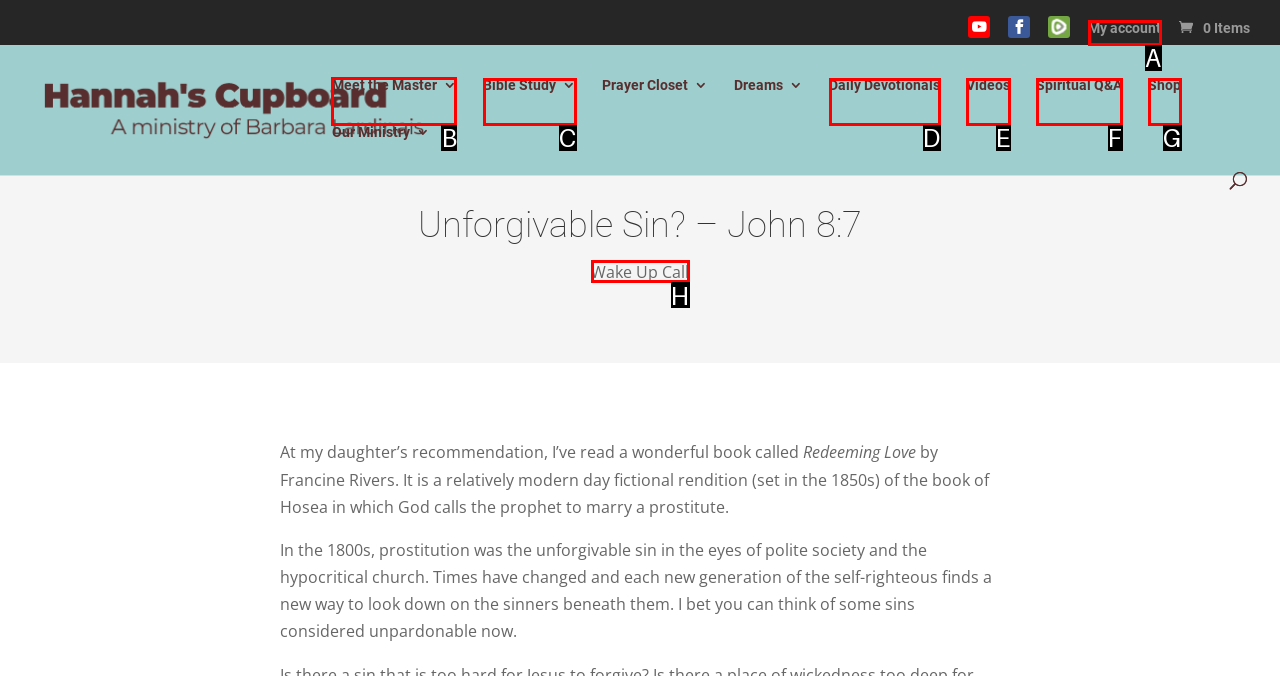Identify which HTML element to click to fulfill the following task: Visit 'Meet the Master 3'. Provide your response using the letter of the correct choice.

B